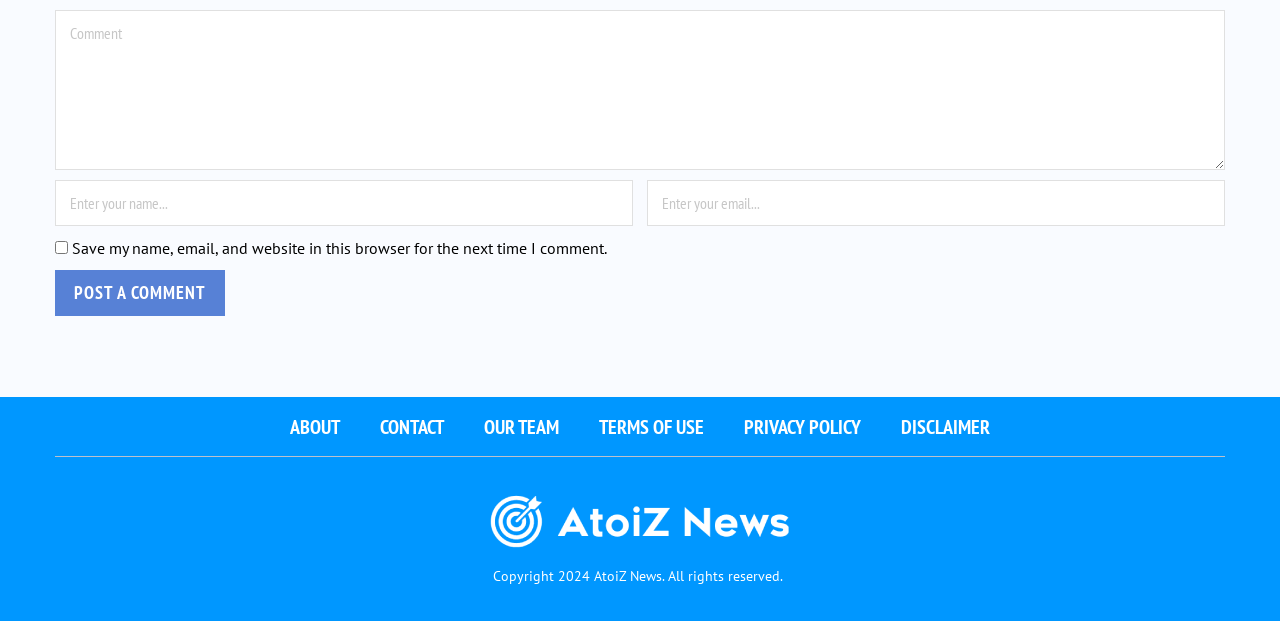What year is mentioned in the copyright notice?
Please provide a comprehensive answer based on the details in the screenshot.

The copyright notice at the bottom of the page states 'Copyright 2024 AtoiZ News. All rights reserved.', indicating that the year mentioned is 2024.